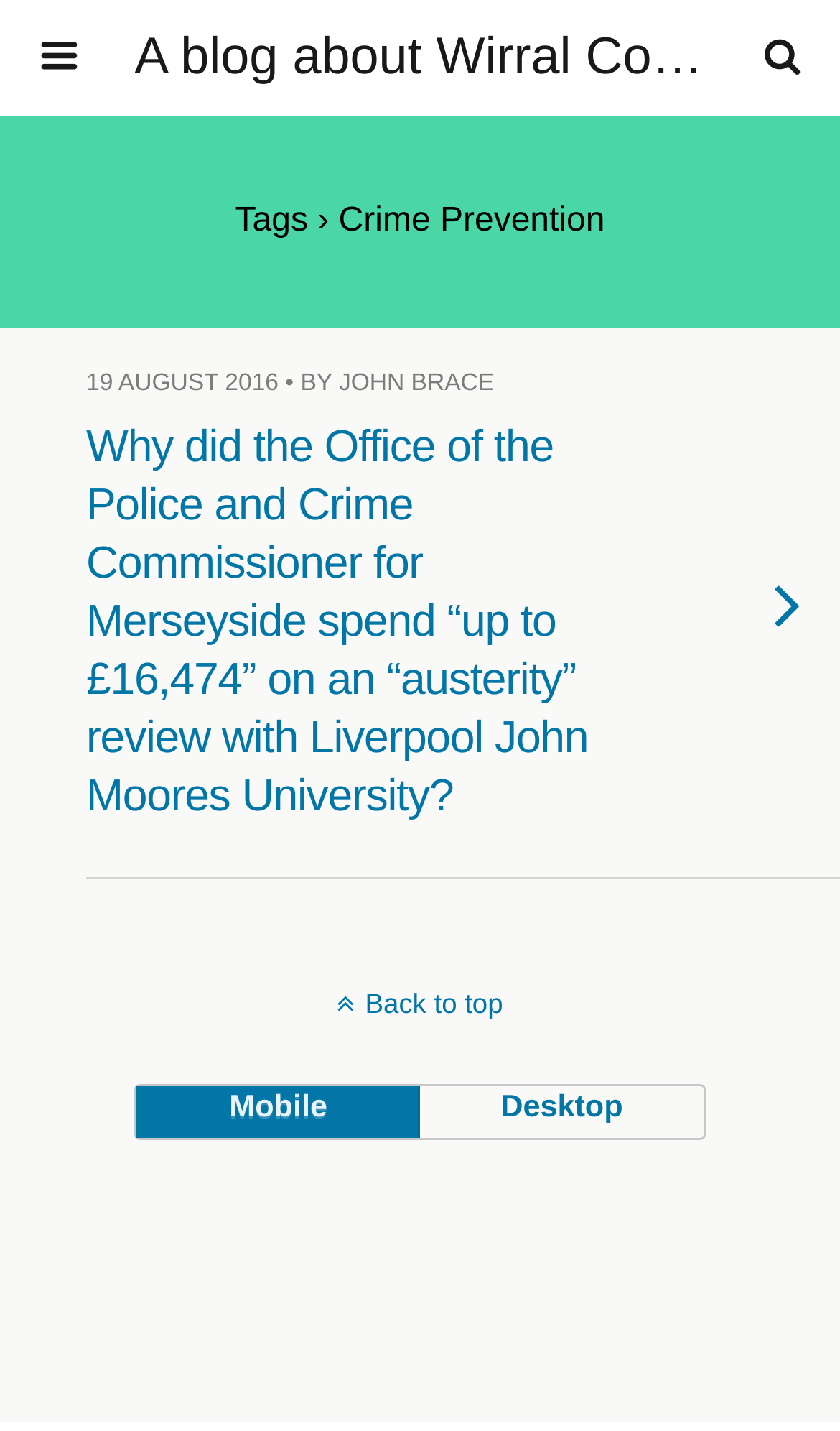What is the function of the 'Back to top' link?
Based on the image, answer the question with as much detail as possible.

The 'Back to top' link is located at the bottom of the page, and its purpose is to allow users to quickly navigate back to the top of the page, likely to access the main menu or search box.